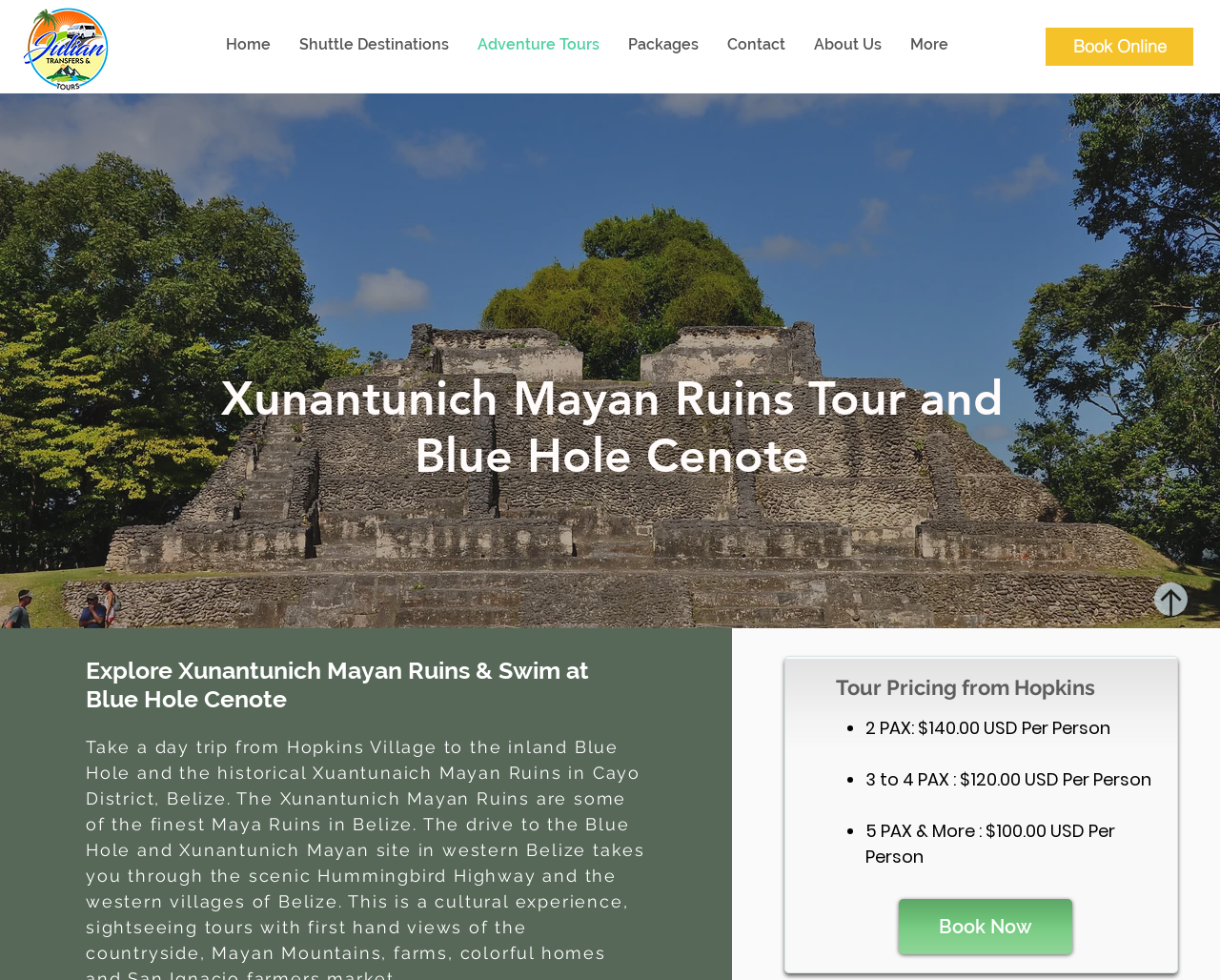What is the purpose of the 'Book Now' button? Based on the screenshot, please respond with a single word or phrase.

To book the tour